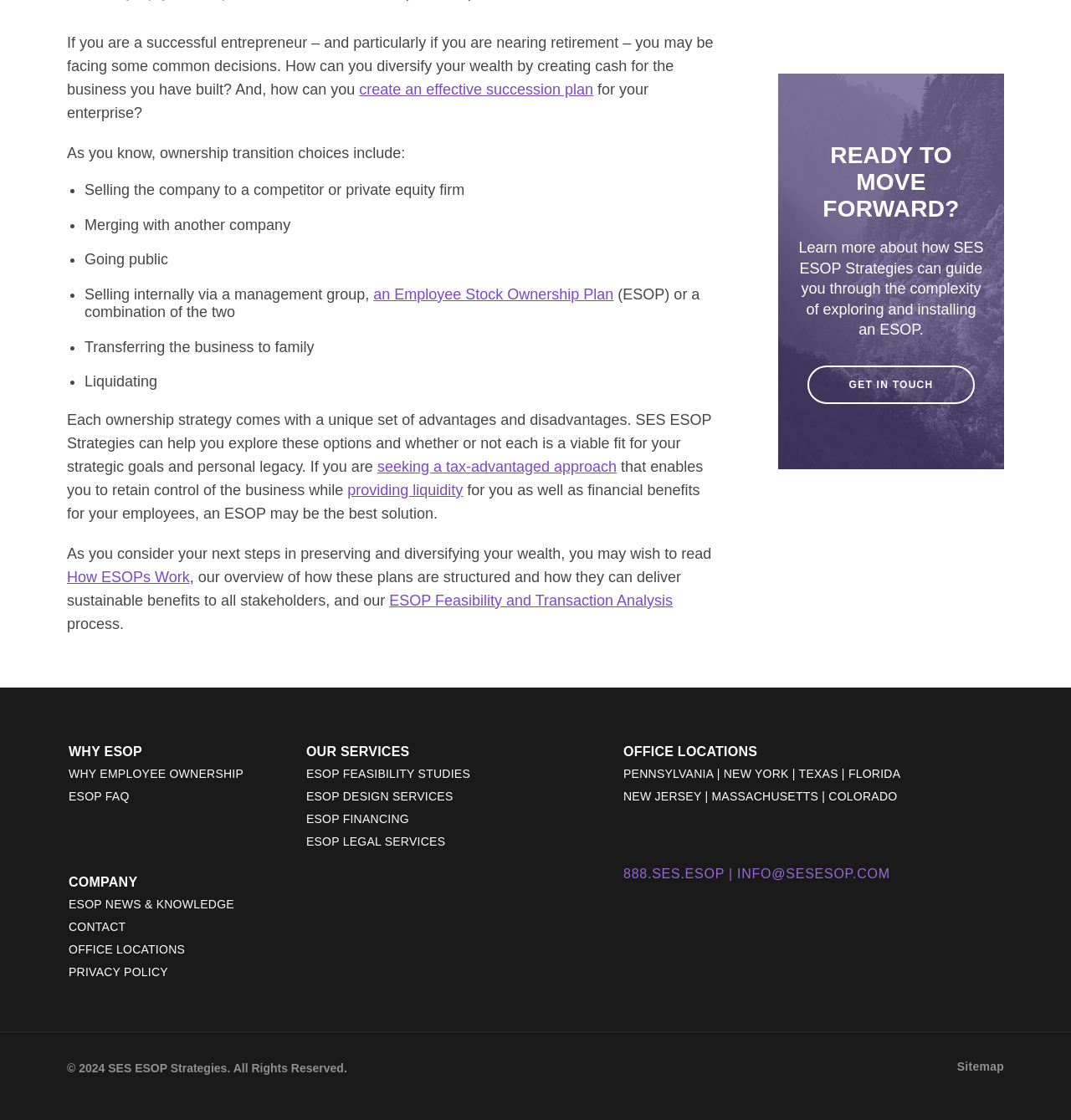From the element description: "Uncategorized", extract the bounding box coordinates of the UI element. The coordinates should be expressed as four float numbers between 0 and 1, in the order [left, top, right, bottom].

None